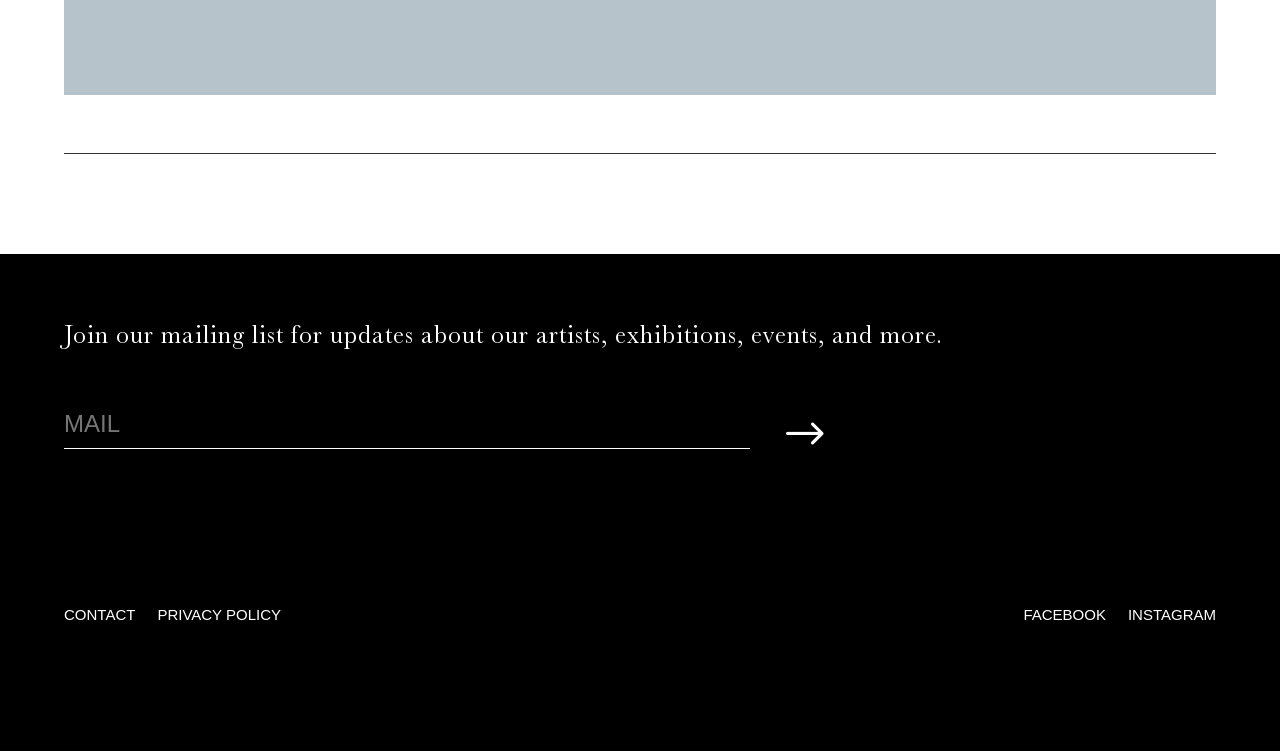Identify the bounding box for the described UI element: "PRIVACY POLICY".

[0.123, 0.809, 0.22, 0.839]